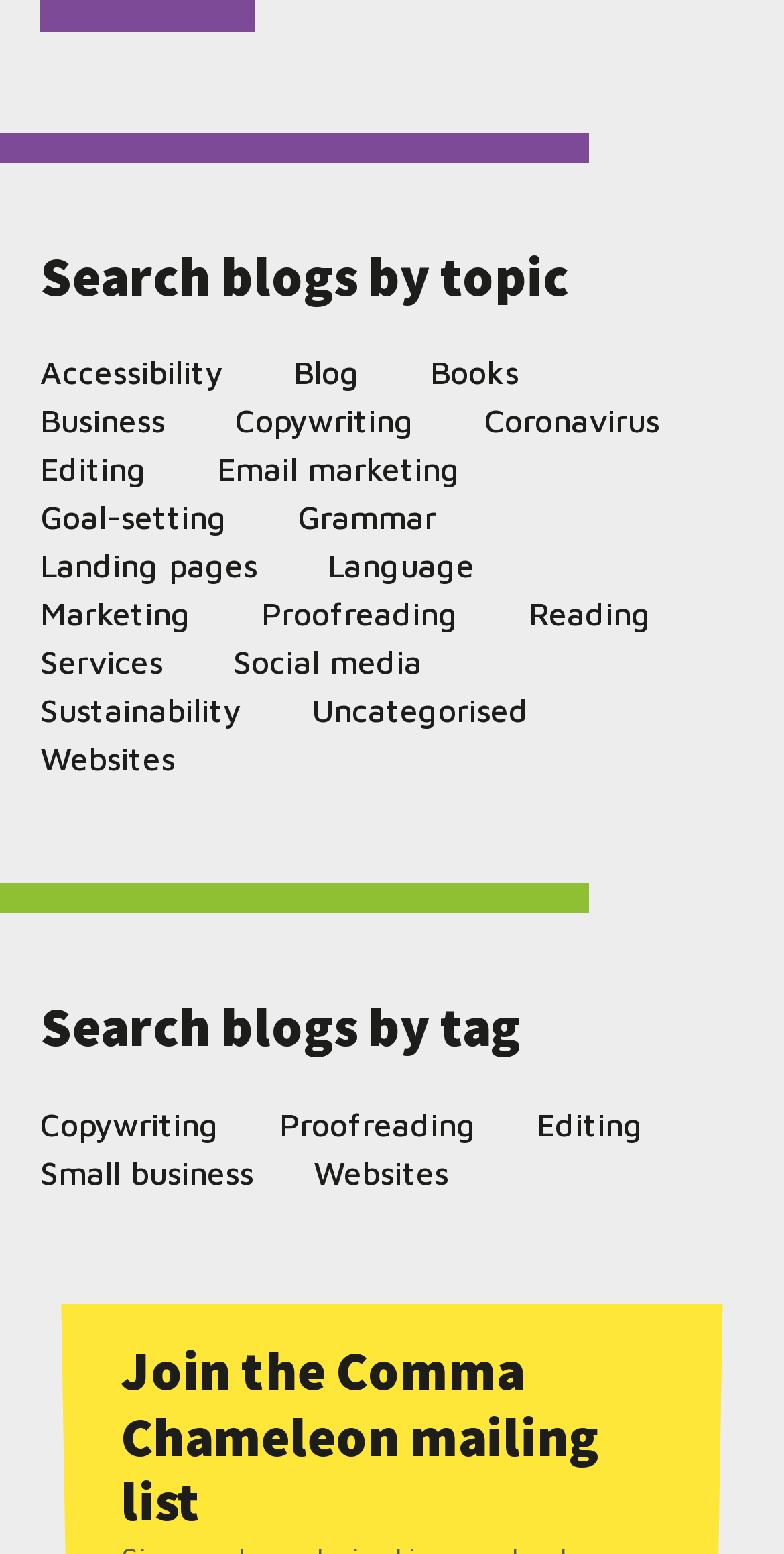Please identify the bounding box coordinates of the element's region that should be clicked to execute the following instruction: "Join the Comma Chameleon mailing list". The bounding box coordinates must be four float numbers between 0 and 1, i.e., [left, top, right, bottom].

[0.154, 0.835, 0.846, 0.988]